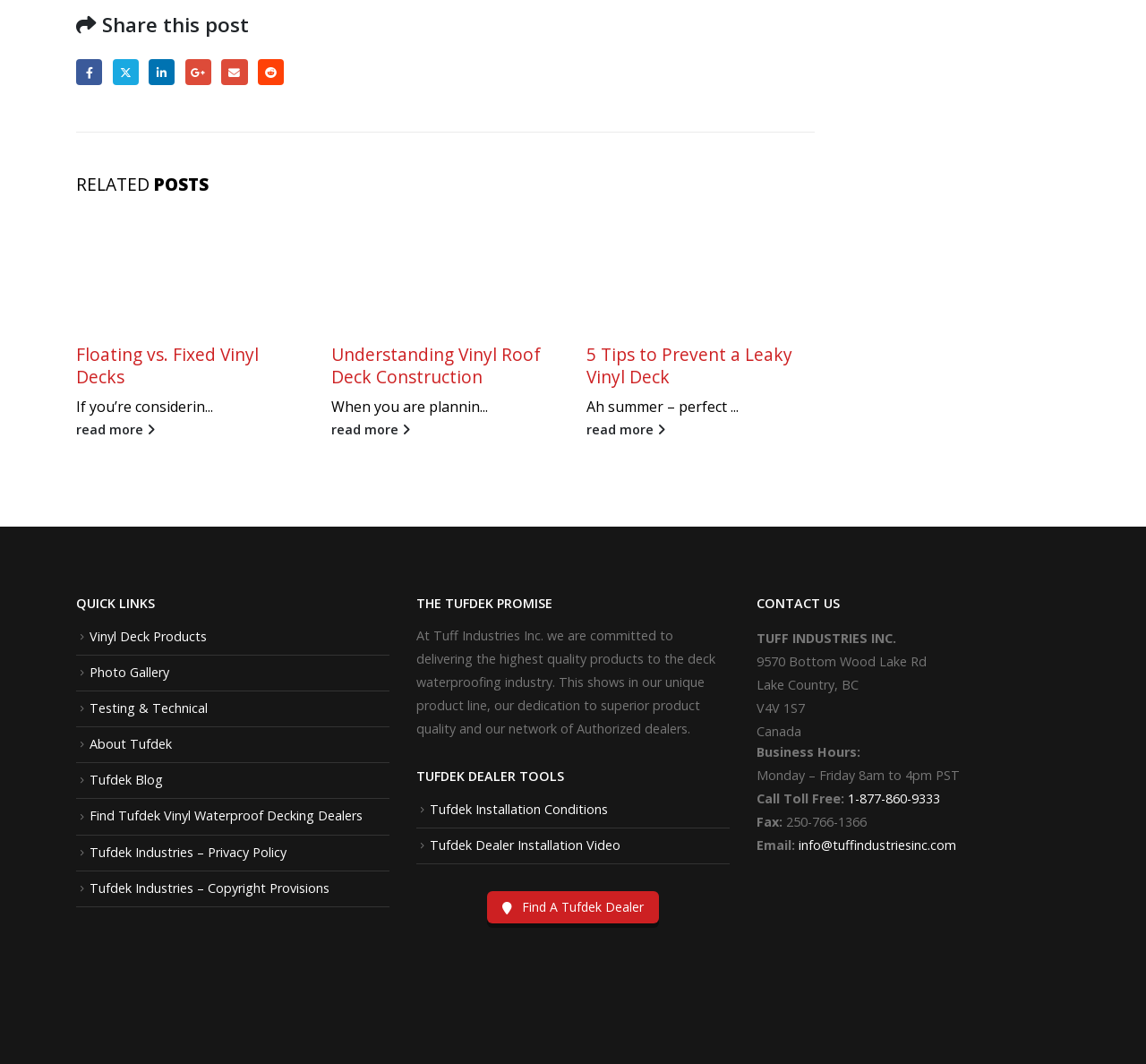What is the purpose of the buttons with social media icons? Refer to the image and provide a one-word or short phrase answer.

Share this post